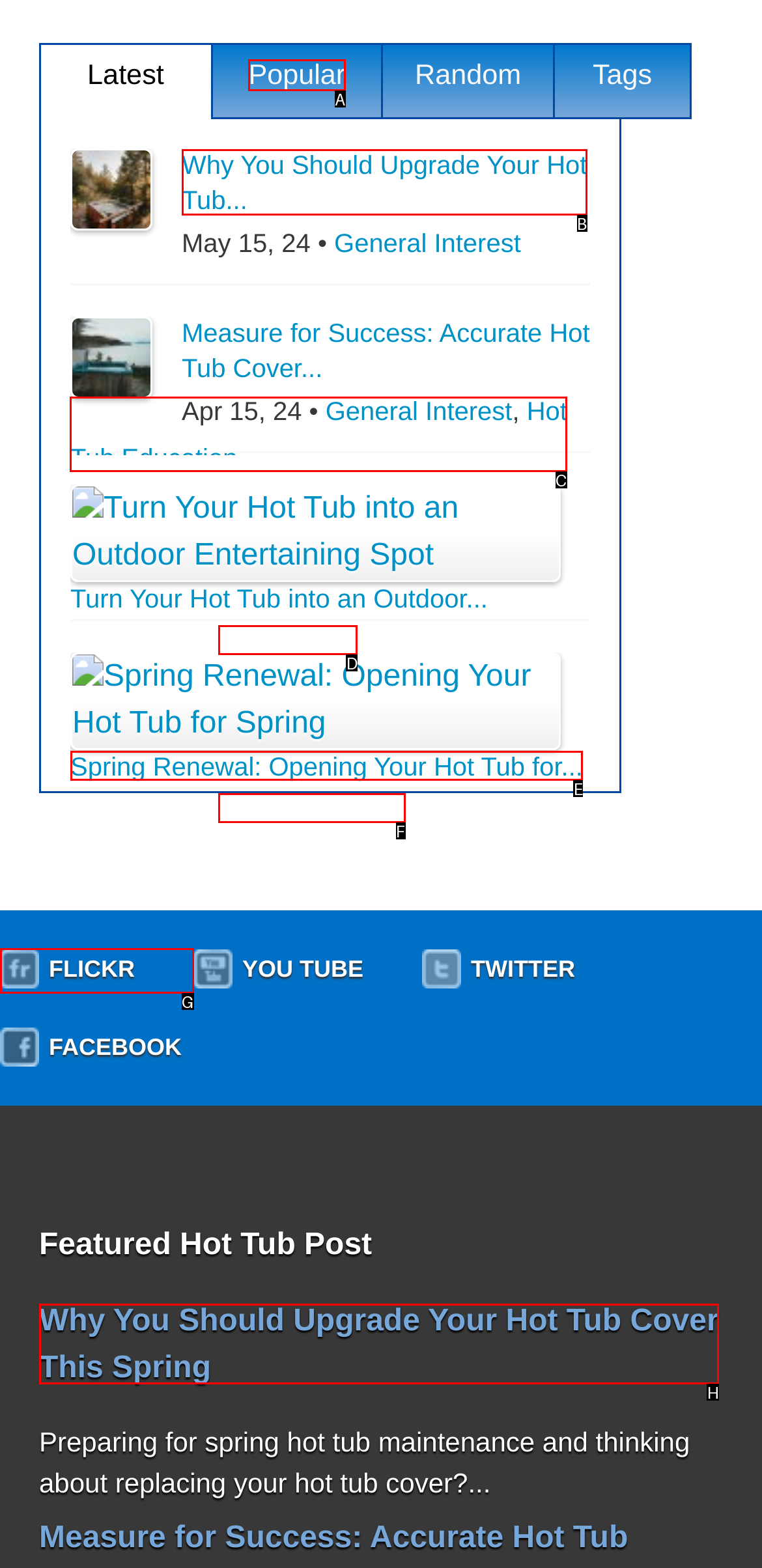Tell me which option I should click to complete the following task: Browse the 'Hot Tub Education' category Answer with the option's letter from the given choices directly.

C